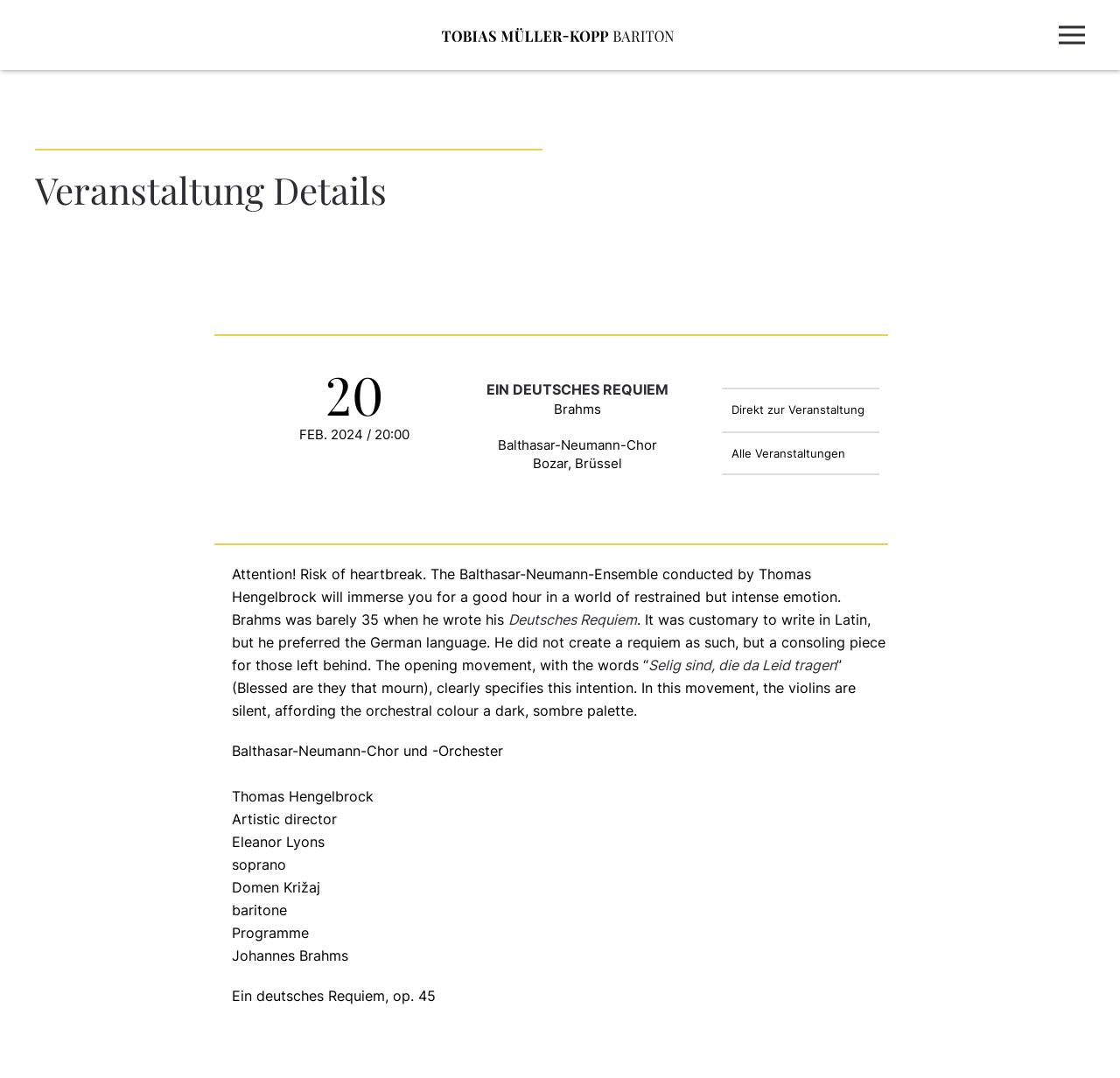Offer a meticulous description of the webpage's structure and content.

This webpage appears to be an event page for a musical performance, specifically a concert featuring Brahms' "Ein Deutsches Requiem". At the top of the page, there are three links: "Skip to main content", "Zurück zur Startseite" (Back to homepage), and a button to open a menu, accompanied by an image.

The main content area is divided into sections. The first section displays the event details, including the date and time "20 FEB. 2024 / 20:00", and the location "Bozar, Brüssel". Below this, there is a heading "EIN DEUTSCHES REQUIEM" followed by the composer's name "Brahms" and the performing ensemble "Balthasar-Neumann-Chor". There are two links: "Direkt zur Veranstaltung" (Direct to the event) and "Alle Veranstaltungen" (All events).

The next section appears to be a description of the concert, with a warning "Attention! Risk of heartbreak." The text explains that Brahms wrote his "Deutsches Requiem" in German, rather than Latin, and that it is a consoling piece for those left behind. The opening movement is described, with its dark and somber orchestral color.

Below this, there are three articles, each featuring a performer or ensemble: "Balthasar-Neumann-Chor und -Orchester", "Thomas Hengelbrock" as the artistic director, and "Eleanor Lyons" as the soprano. Each article has a brief description of the performer or ensemble.

Finally, there is a section dedicated to the program, with a heading "Programme" and a description of the concert, including the composer "Johannes Brahms" and the title of the piece "Ein deutsches Requiem, op. 45".